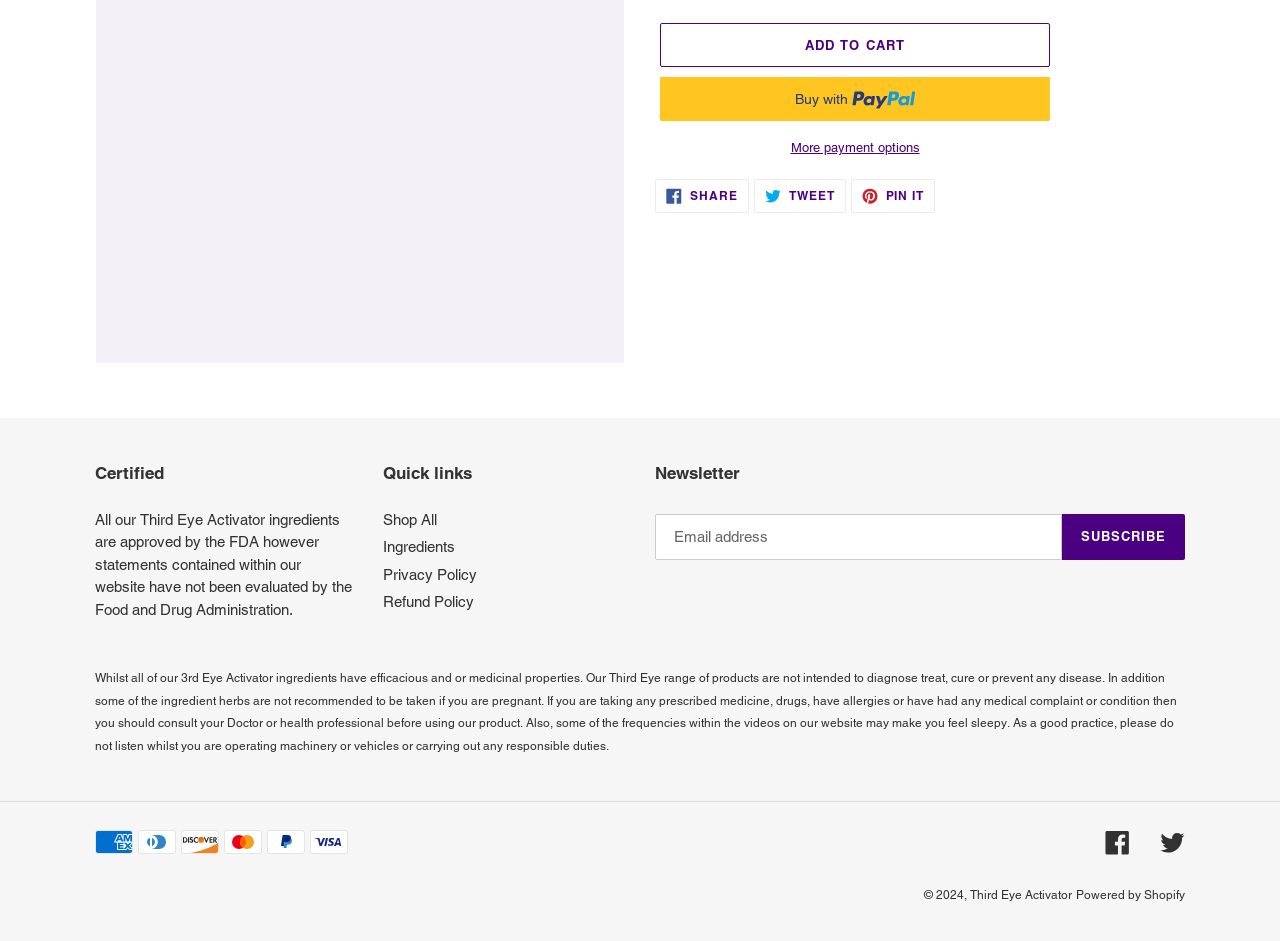Please identify the bounding box coordinates of the element I should click to complete this instruction: 'Click the play button'. The coordinates should be given as four float numbers between 0 and 1, like this: [left, top, right, bottom].

None